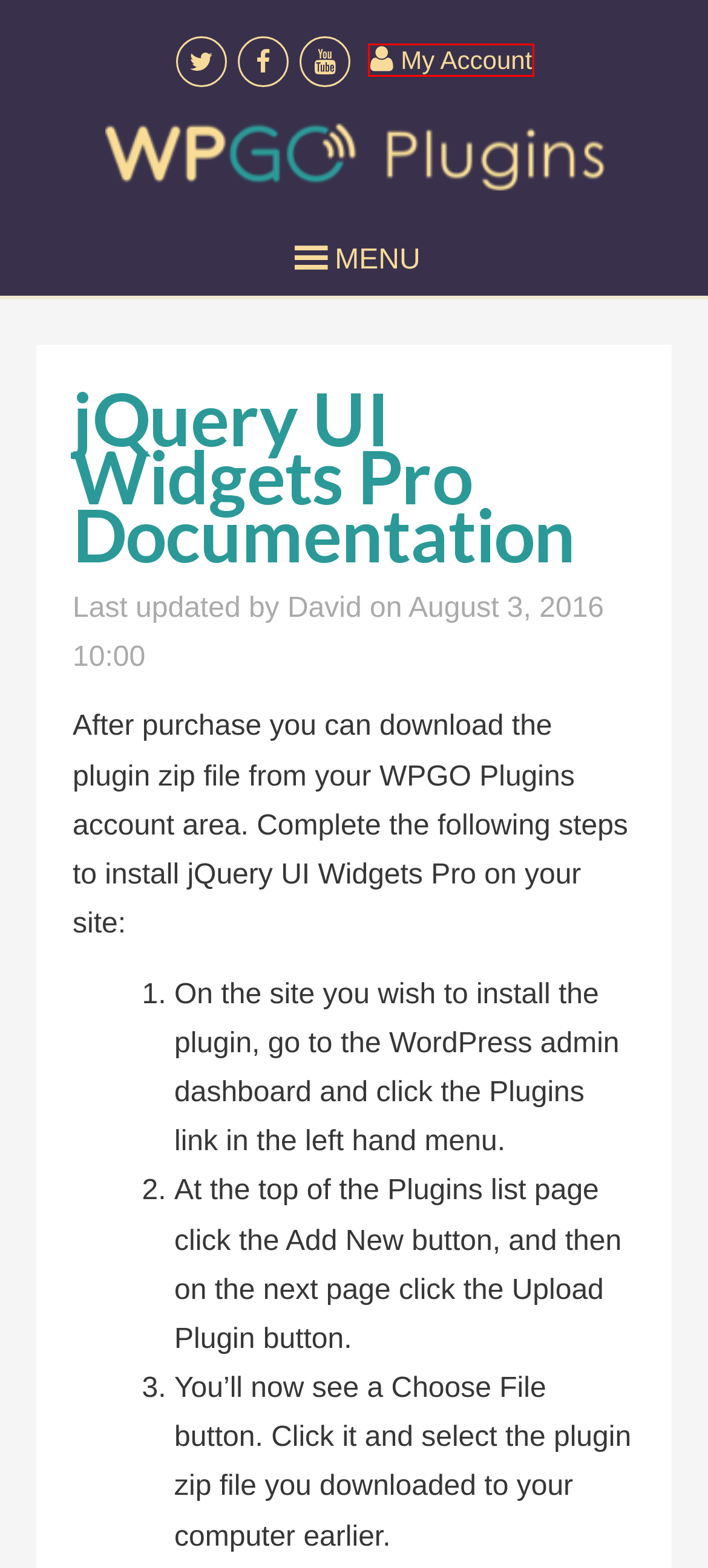You have been given a screenshot of a webpage with a red bounding box around a UI element. Select the most appropriate webpage description for the new webpage that appears after clicking the element within the red bounding box. The choices are:
A. WPGO Plugins
B. Contact Us - WPGO Plugins
C. Content Censor - WPGO Plugins
D. Rock Solid WordPress Plugins - WPGO Plugins
E. Join Our Affiliate Program - WPGO Plugins
F. Terms and Conditions - WPGO Plugins
G. My Account - WPGO Plugins
H. jQuery UI Widgets Pro - WPGO Plugins

G